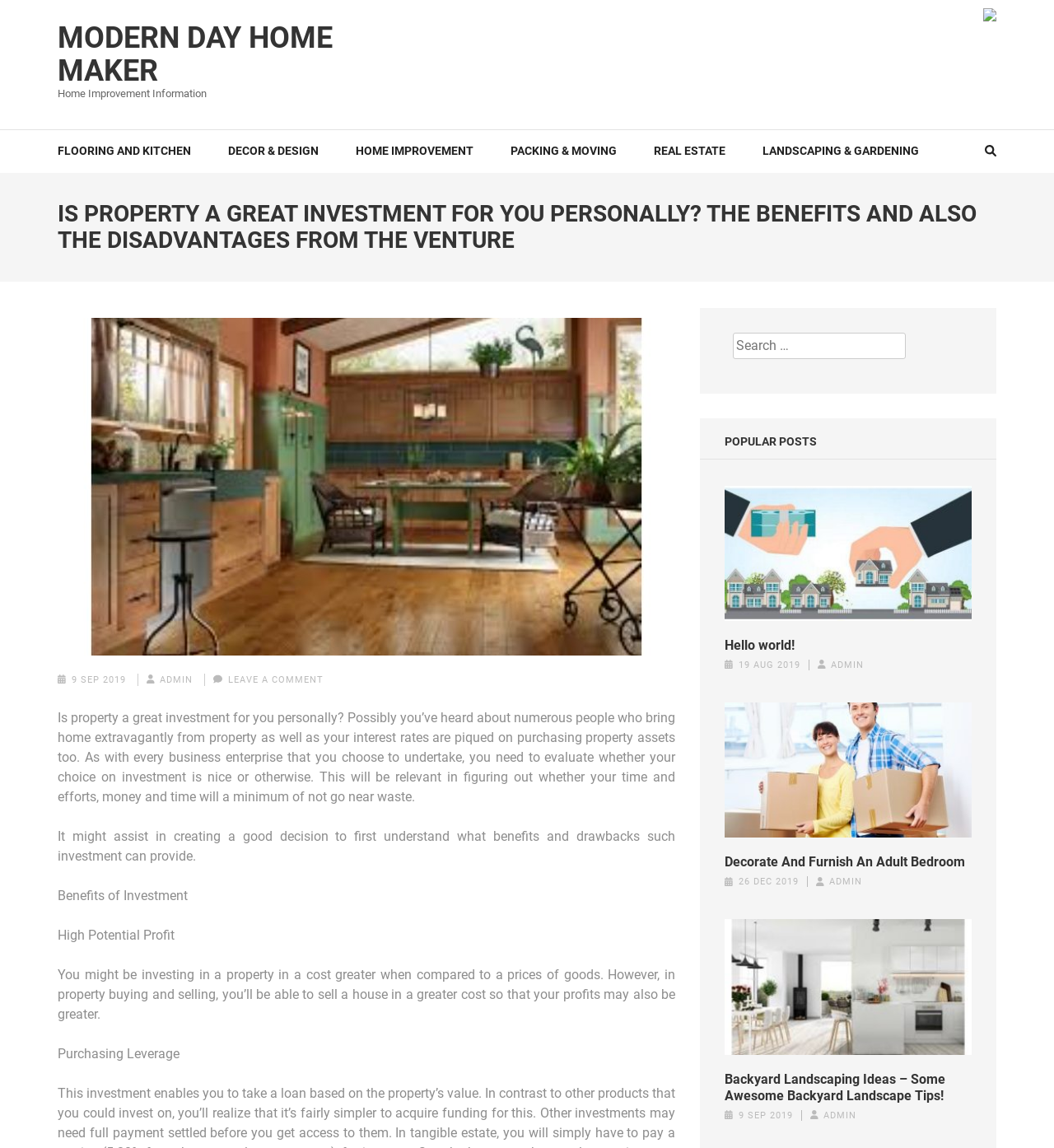Identify the bounding box coordinates of the element to click to follow this instruction: 'Search for something'. Ensure the coordinates are four float values between 0 and 1, provided as [left, top, right, bottom].

[0.695, 0.289, 0.859, 0.312]